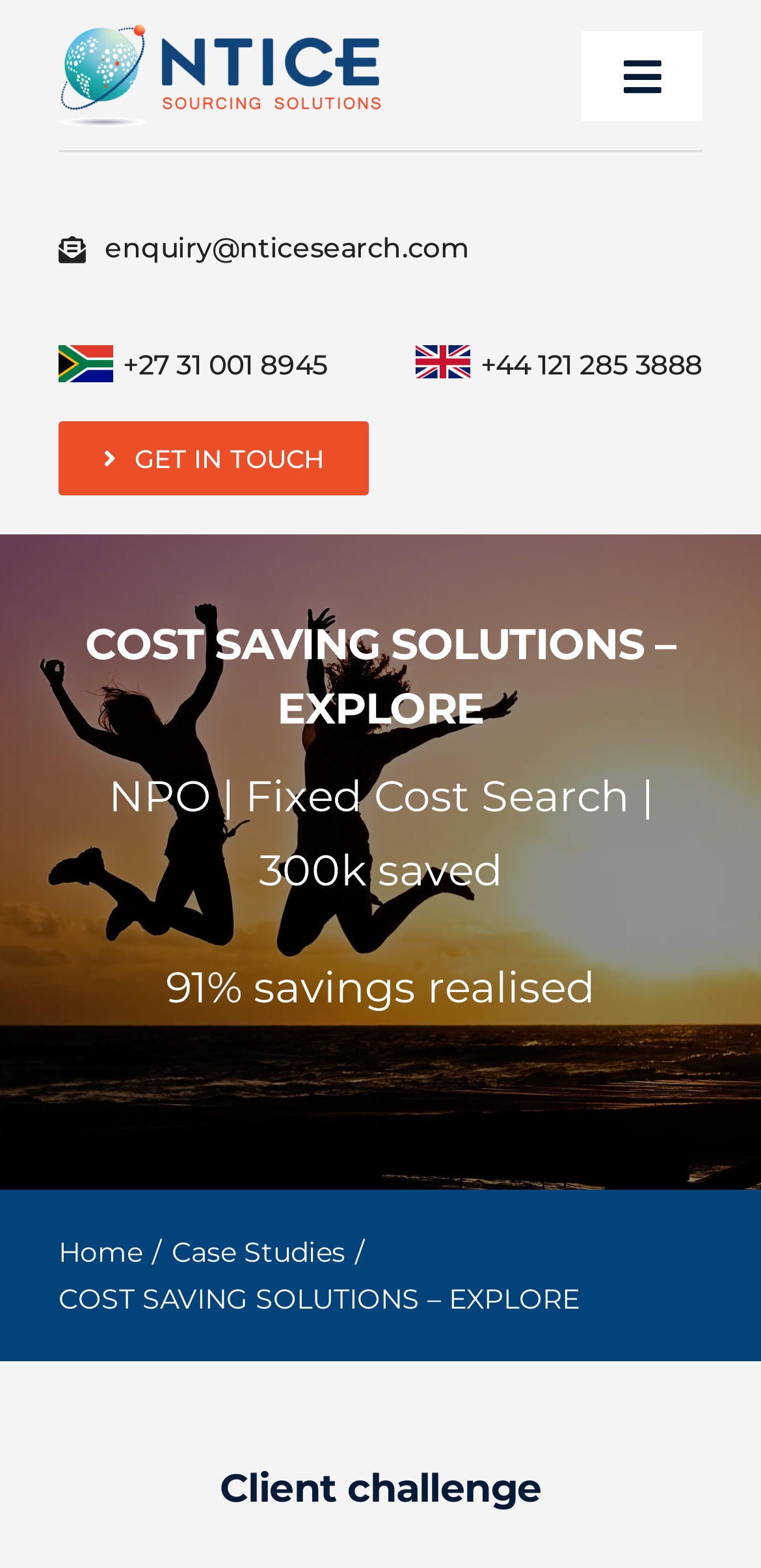What is the company's logo name?
Use the screenshot to answer the question with a single word or phrase.

Avada Car Dealership